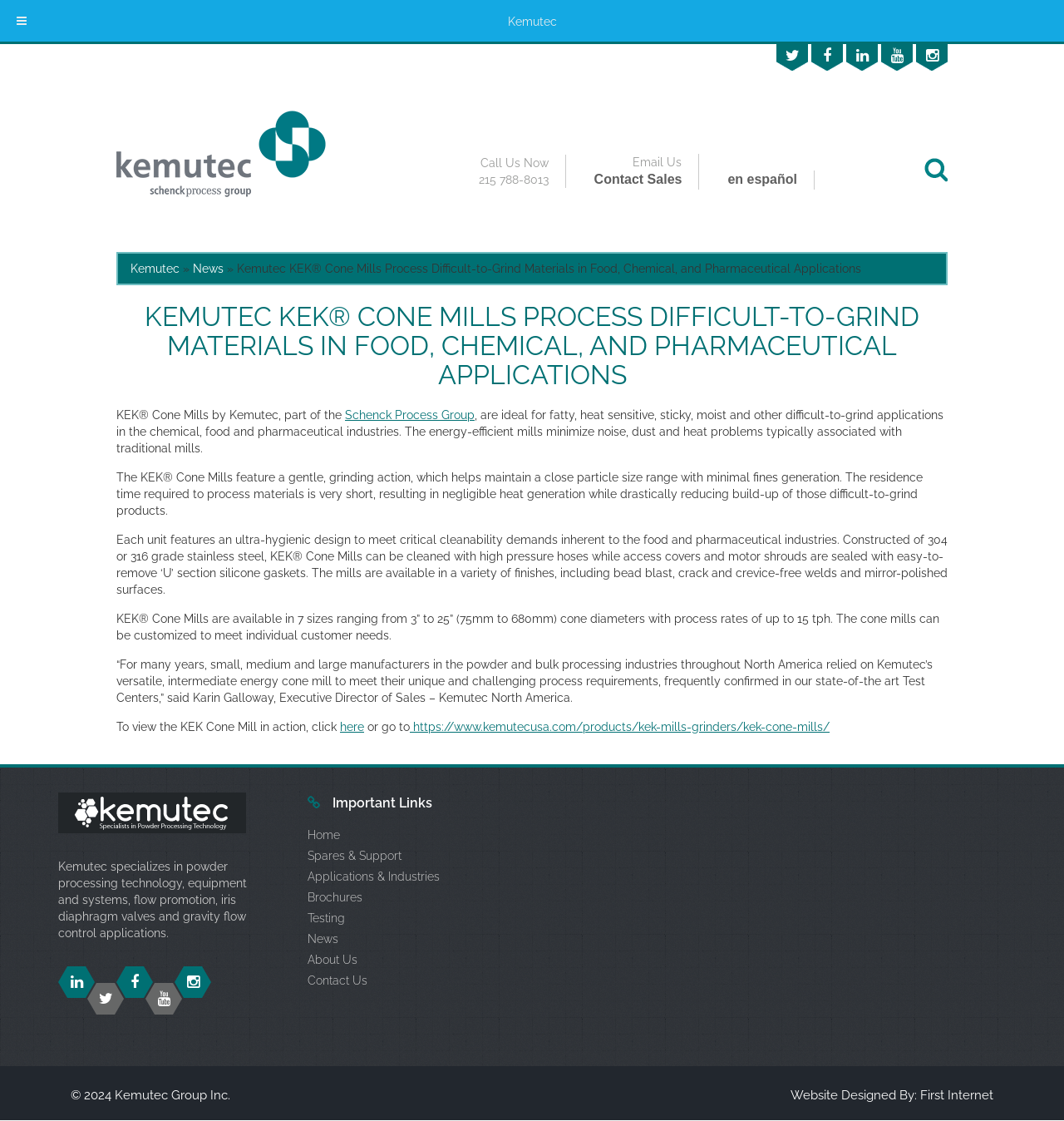Provide a thorough description of the webpage's content and layout.

The webpage is about Kemutec KEK Cone Mills, which are ideal for processing difficult-to-grind materials in the food, chemical, and pharmaceutical industries. At the top of the page, there are several social media links and a search bar. Below that, there is a heading with the company name "Kemutec" and a navigation menu with links to "News" and other pages.

On the left side of the page, there is a call-to-action section with a "Call Us Now" button, a phone number, and an "Email Us" link. Next to it, there is a language selection link "en español".

The main content of the page is divided into several sections. The first section describes the KEK Cone Mills, highlighting their energy efficiency, gentle grinding action, and ultra-hygienic design. The text is accompanied by a quote from Karin Galloway, Executive Director of Sales – Kemutec North America.

The next section provides more information about the KEK Cone Mills, including their sizes, process rates, and customization options. There is also a link to view the KEK Cone Mill in action.

At the bottom of the page, there is a section with important links to other pages on the website, including "Home", "Spares & Support", and "About Us". The page ends with a copyright notice and a website design credit.